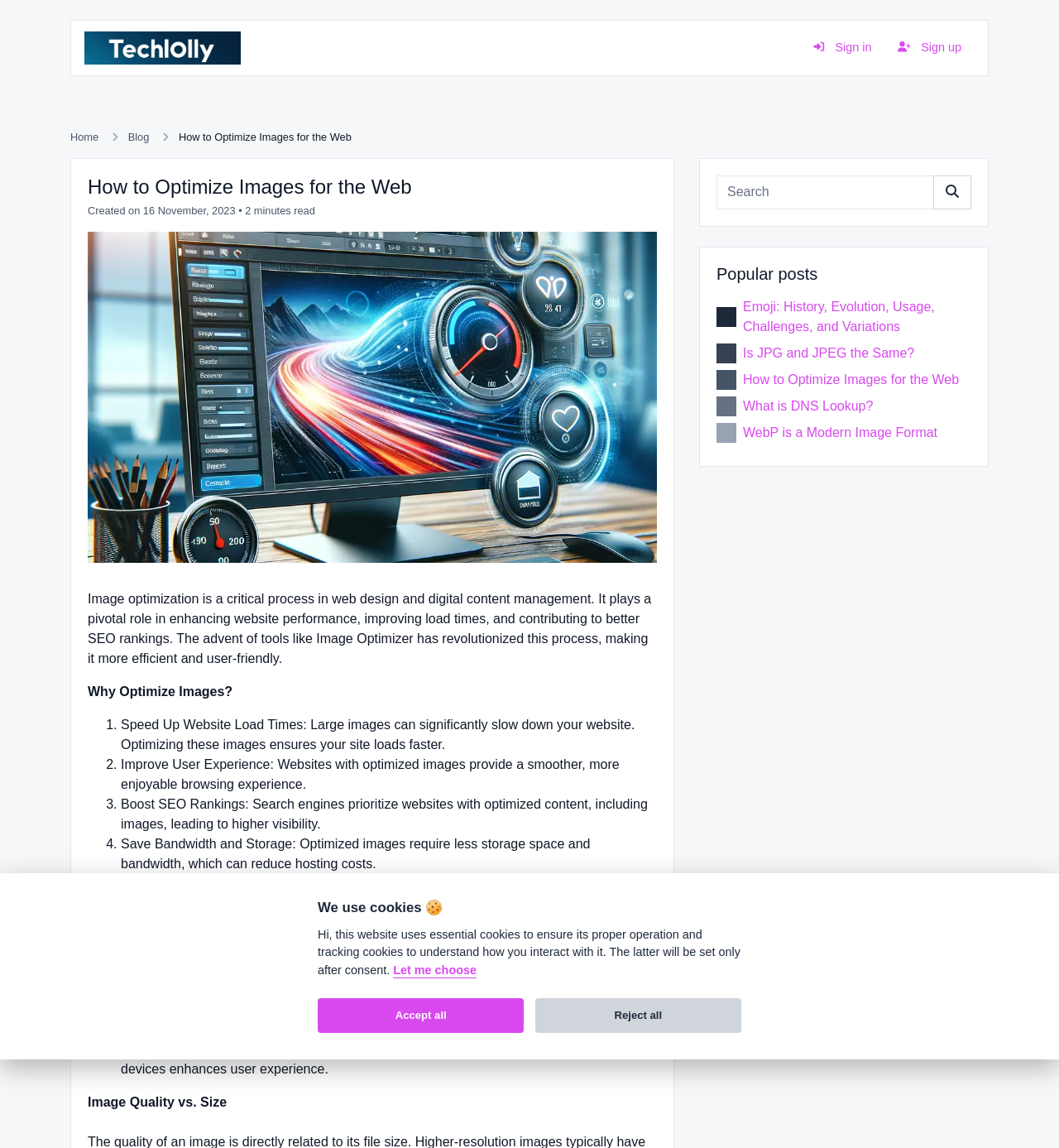How many benefits of optimizing images are mentioned?
Refer to the image and provide a detailed answer to the question.

The webpage lists four benefits of optimizing images: Speed Up Website Load Times, Improve User Experience, Boost SEO Rankings, and Save Bandwidth and Storage.